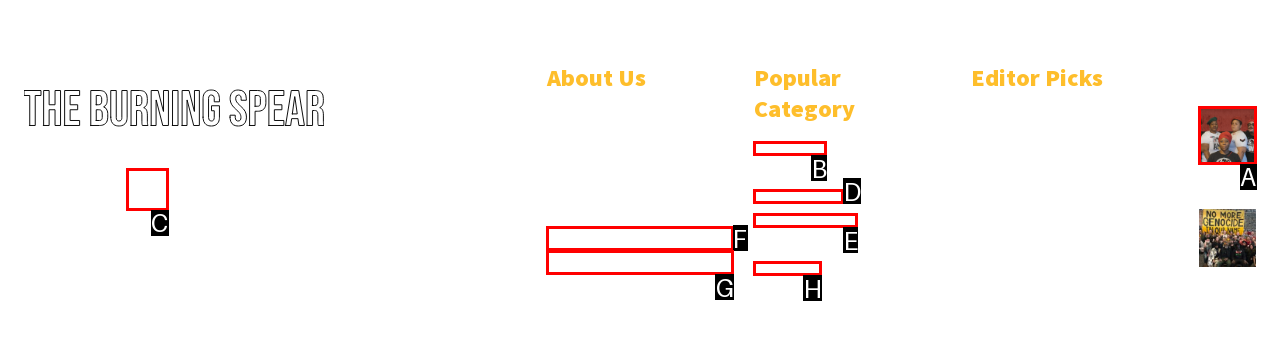Indicate which HTML element you need to click to complete the task: Go to the 'UHURU MOVEMENT EVENTS' page. Provide the letter of the selected option directly.

F